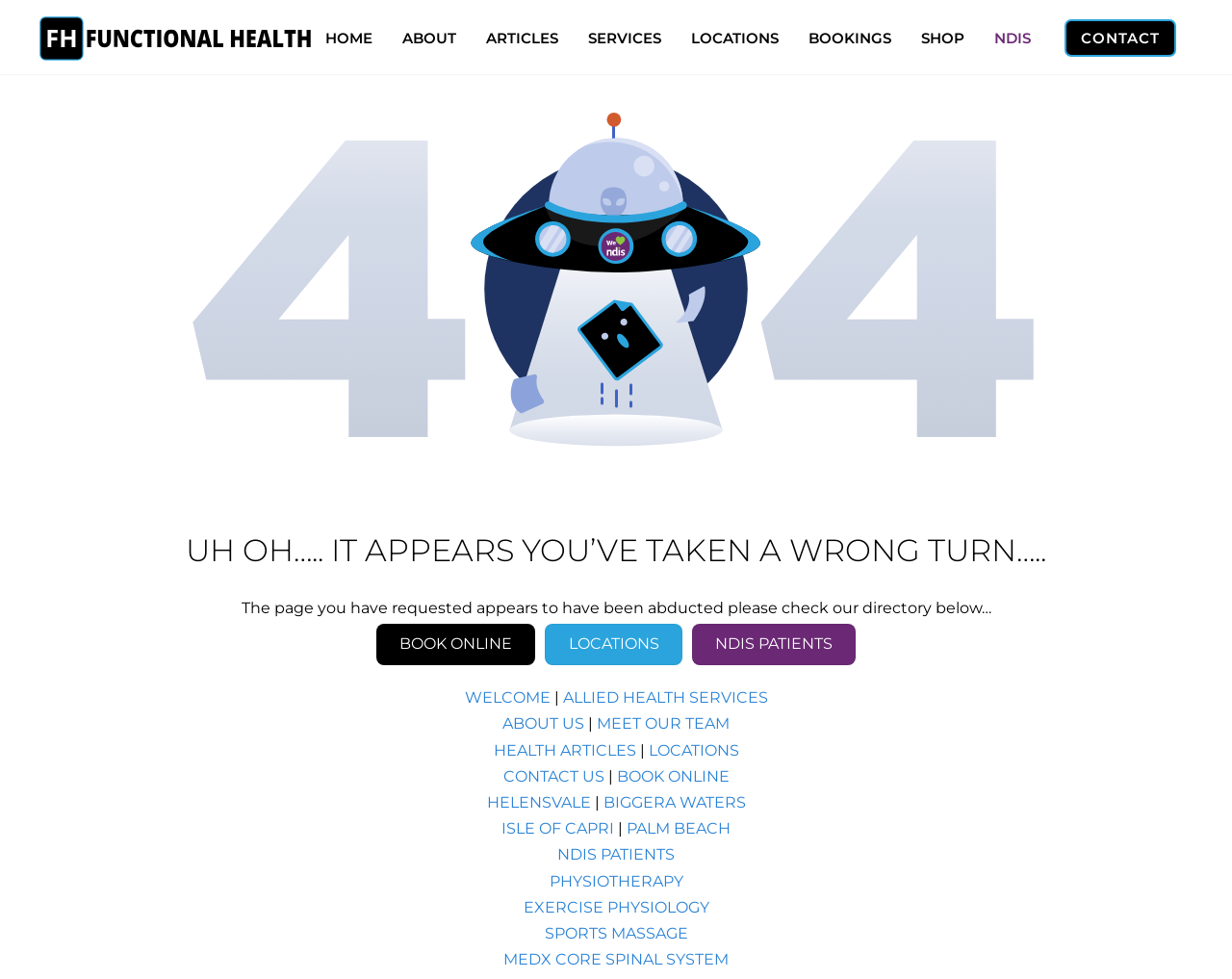Determine the bounding box coordinates for the UI element with the following description: "Map Fertilizer 12-61-0 Mono...". The coordinates should be four float numbers between 0 and 1, represented as [left, top, right, bottom].

None